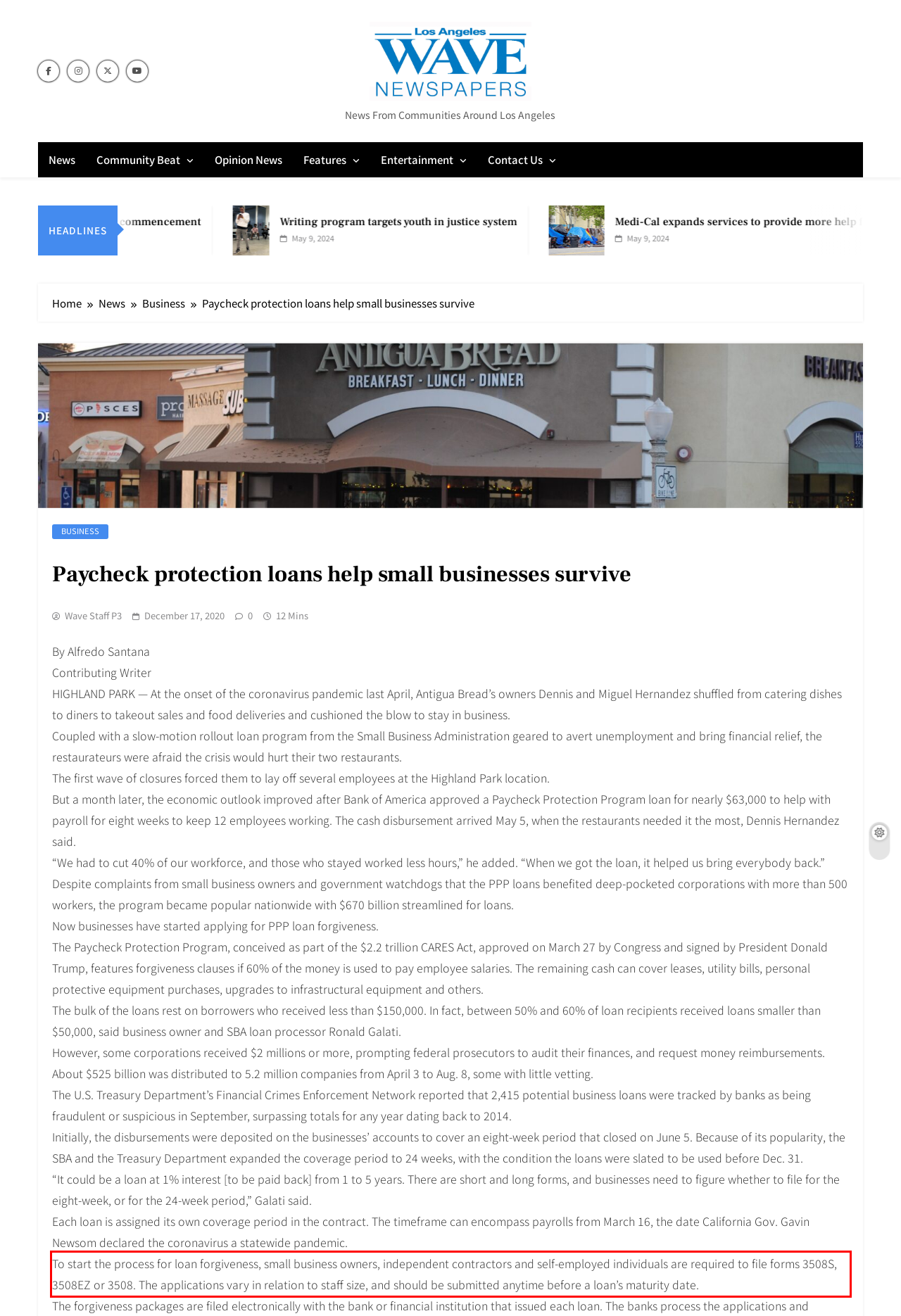Please recognize and transcribe the text located inside the red bounding box in the webpage image.

To start the process for loan forgiveness, small business owners, independent contractors and self-employed individuals are required to file forms 3508S, 3508EZ or 3508. The applications vary in relation to staff size, and should be submitted anytime before a loan’s maturity date.